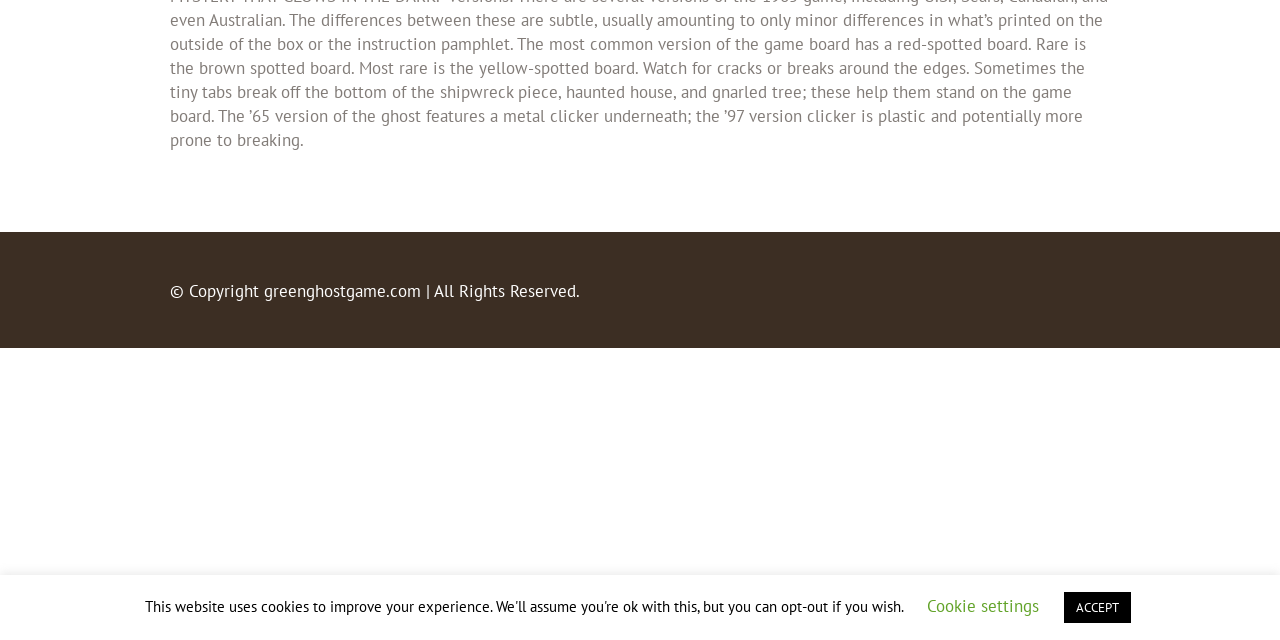Please determine the bounding box of the UI element that matches this description: ACCEPT. The coordinates should be given as (top-left x, top-left y, bottom-right x, bottom-right y), with all values between 0 and 1.

[0.831, 0.925, 0.883, 0.973]